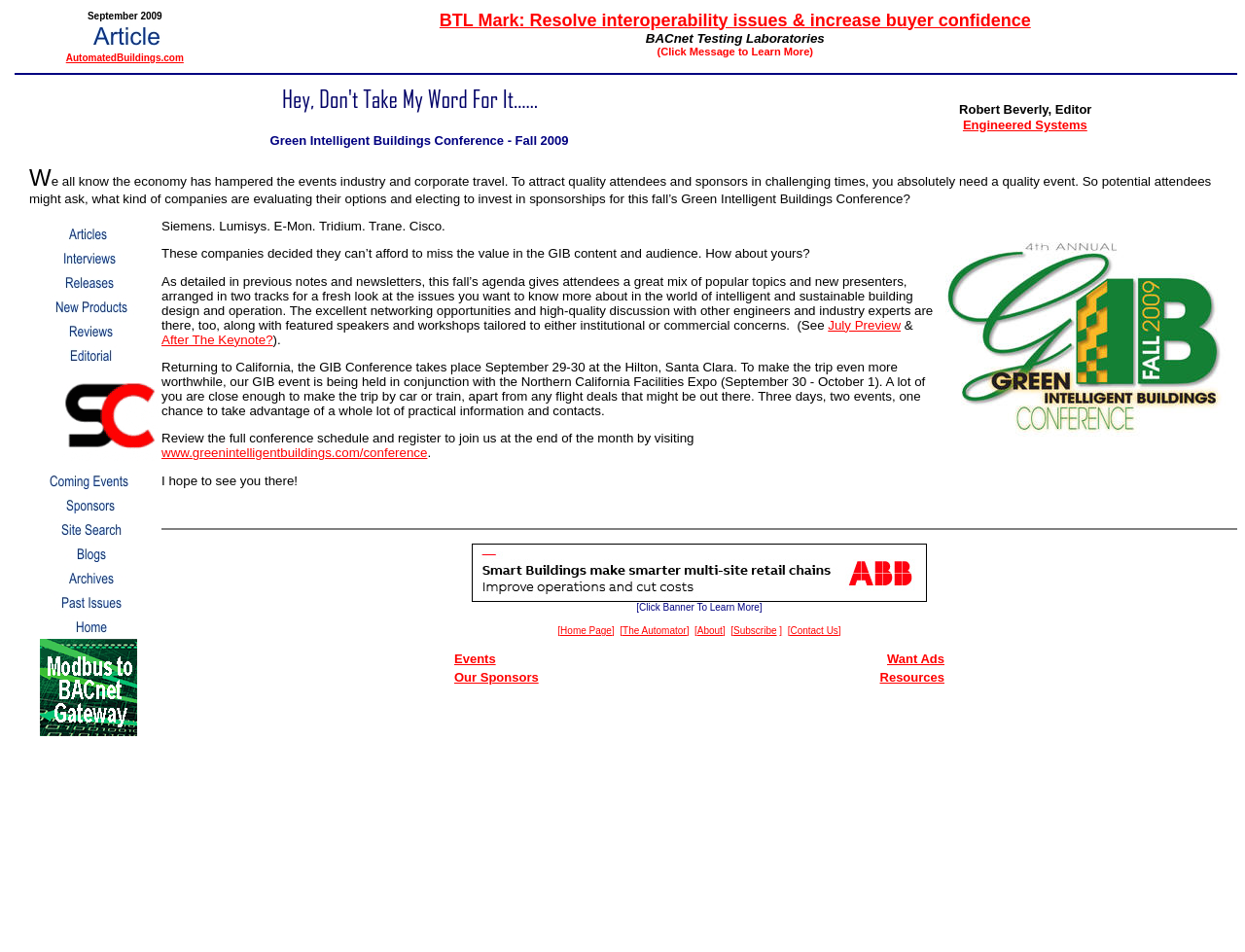From the element description alt="Control Solutions, Inc", predict the bounding box coordinates of the UI element. The coordinates must be specified in the format (top-left x, top-left y, bottom-right x, bottom-right y) and should be within the 0 to 1 range.

[0.032, 0.759, 0.11, 0.776]